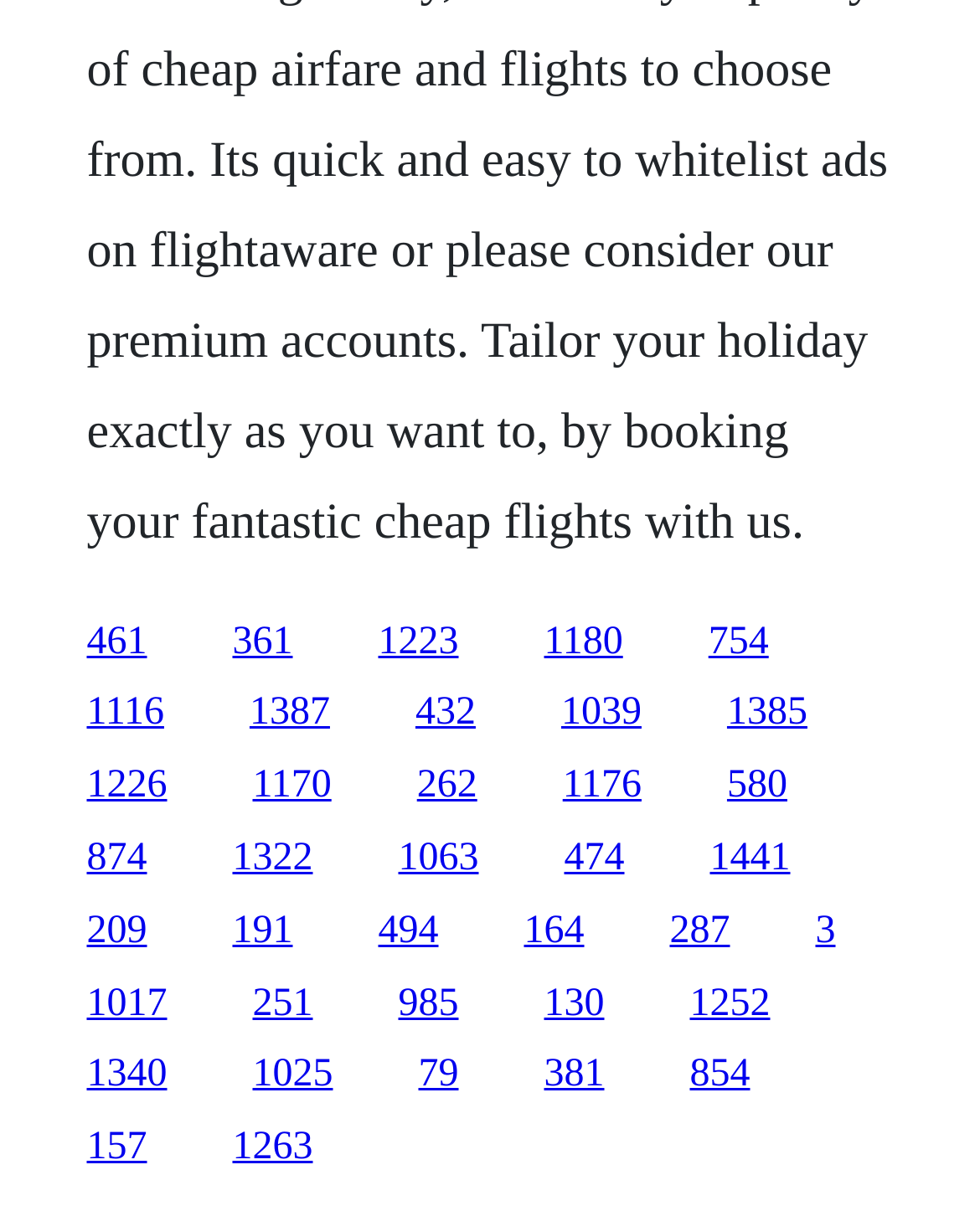Locate the bounding box coordinates of the area you need to click to fulfill this instruction: 'follow the ninth link'. The coordinates must be in the form of four float numbers ranging from 0 to 1: [left, top, right, bottom].

[0.742, 0.574, 0.824, 0.609]